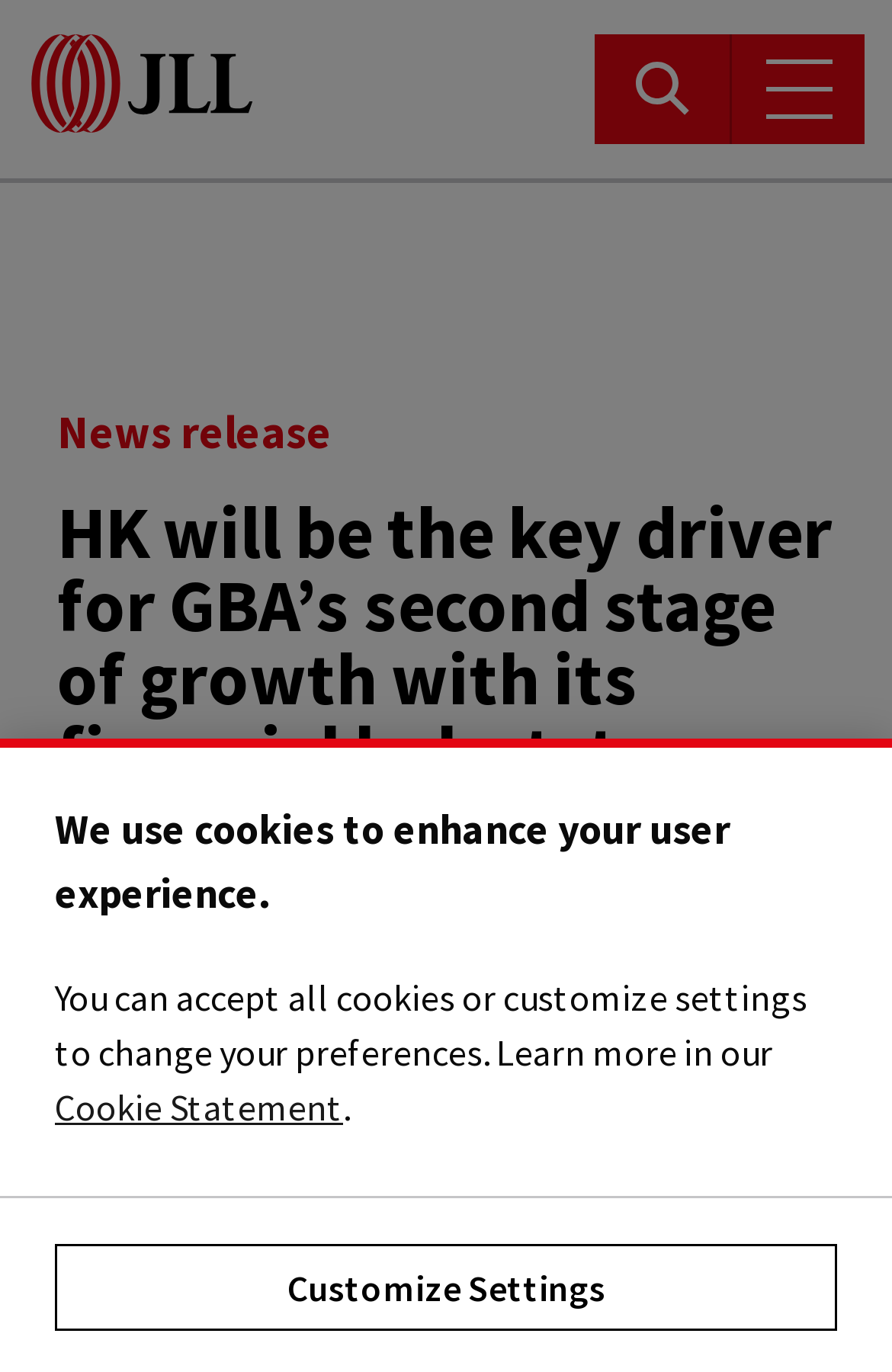Identify the bounding box coordinates for the UI element described as: "Macau SAR, China".

[0.082, 0.165, 0.456, 0.208]